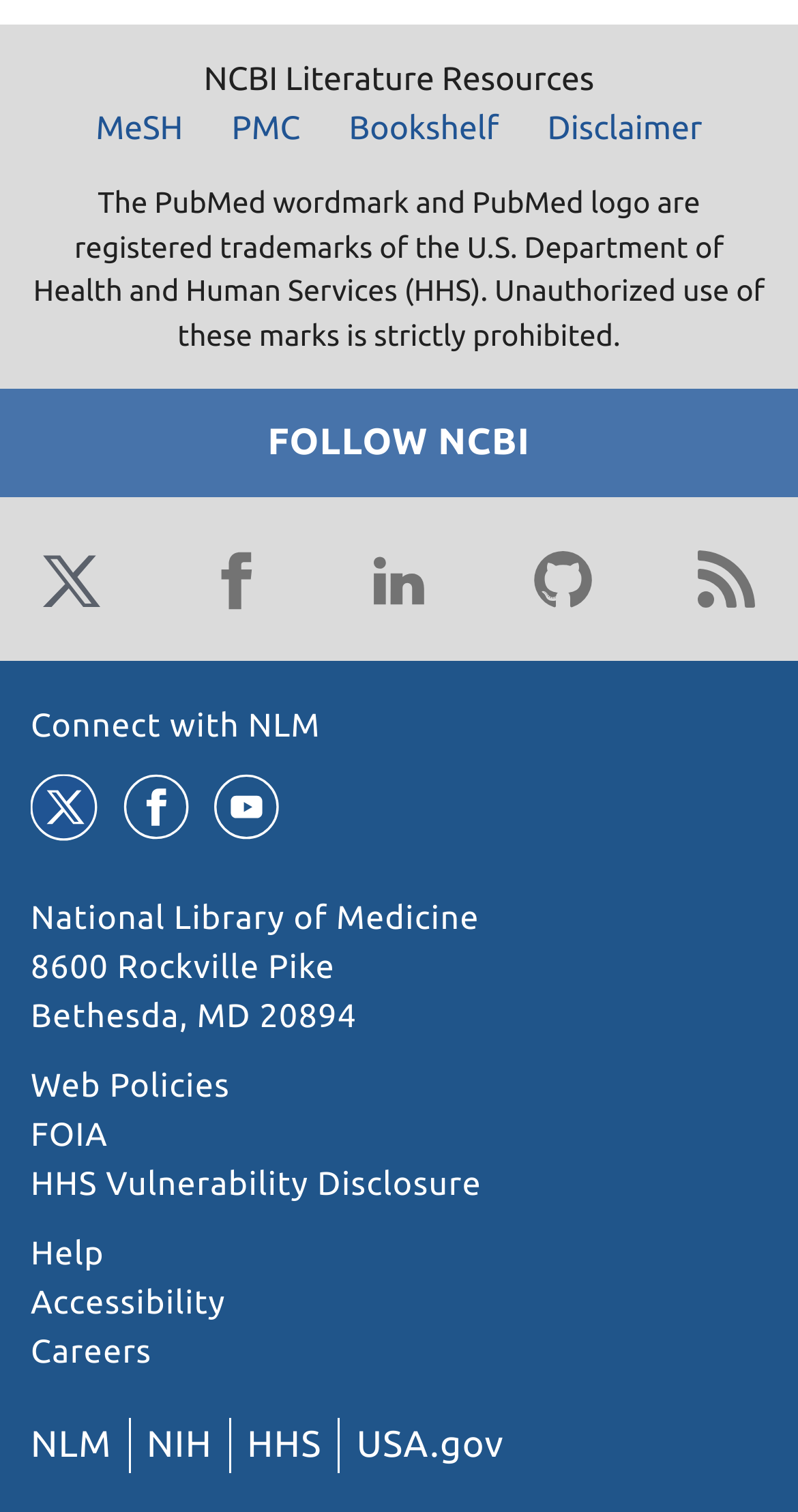Identify the bounding box coordinates of the section that should be clicked to achieve the task described: "Follow NCBI on Twitter".

[0.038, 0.356, 0.141, 0.41]